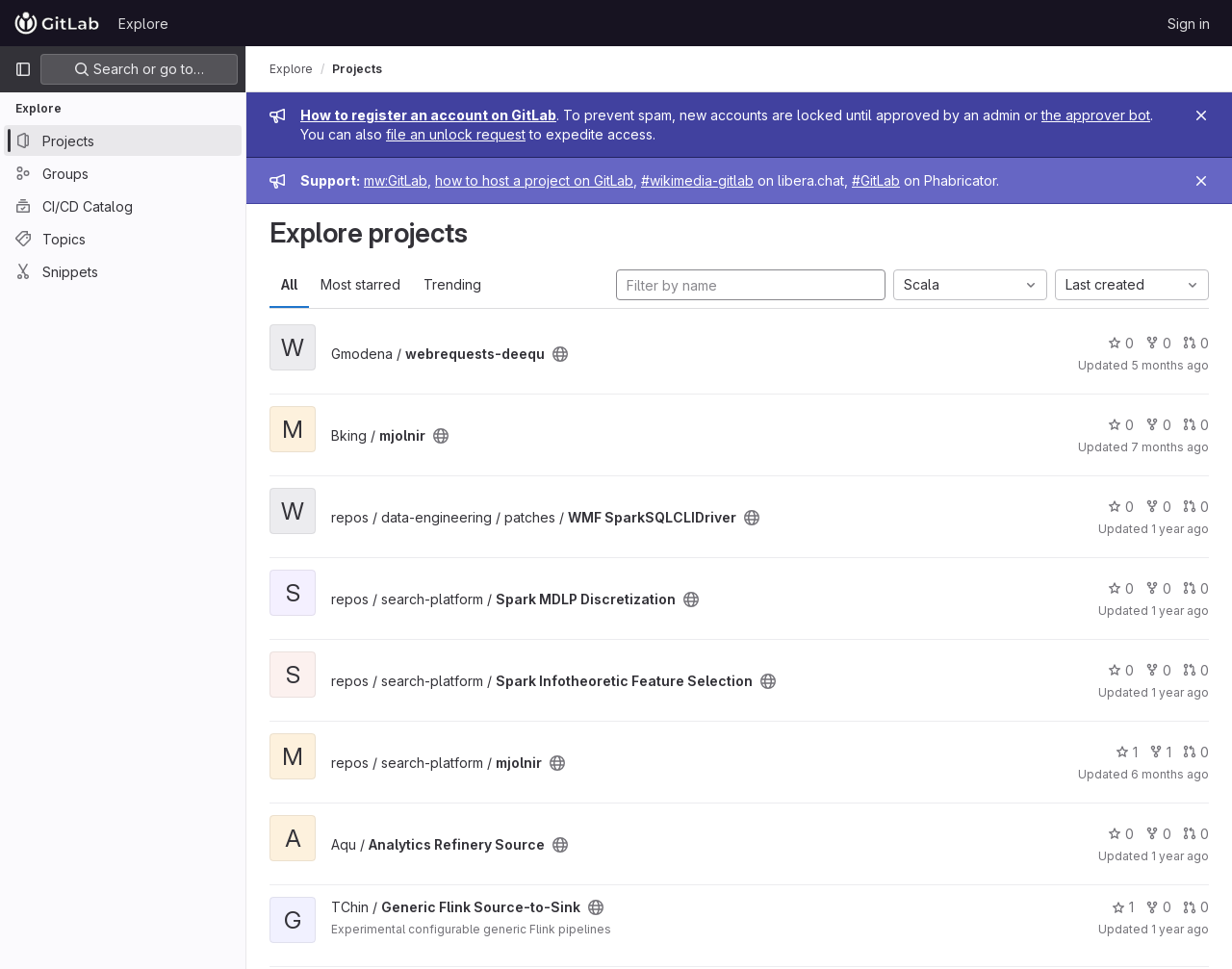Find and specify the bounding box coordinates that correspond to the clickable region for the instruction: "Search for a project".

[0.033, 0.056, 0.193, 0.087]